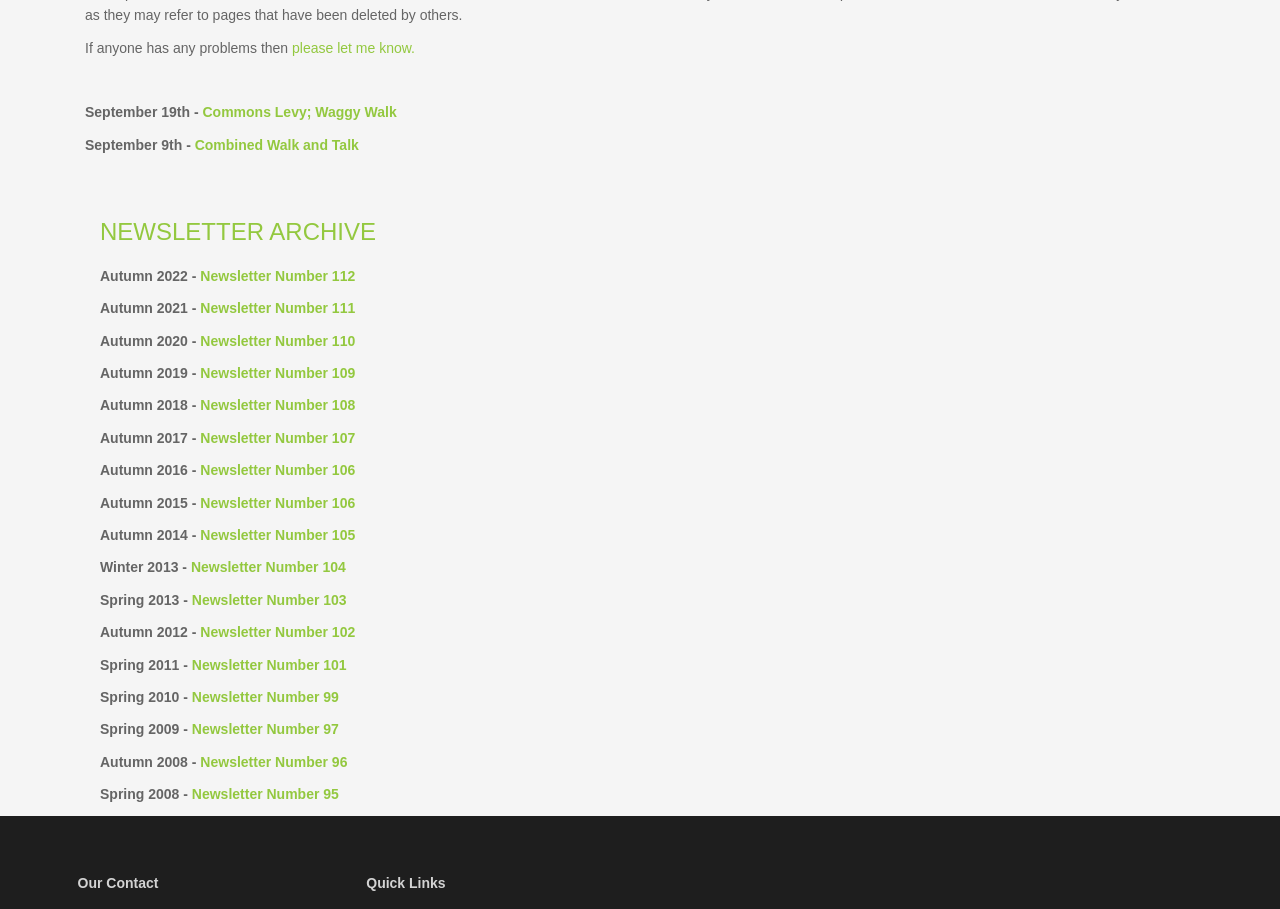Determine the coordinates of the bounding box that should be clicked to complete the instruction: "view quick links". The coordinates should be represented by four float numbers between 0 and 1: [left, top, right, bottom].

[0.286, 0.963, 0.488, 0.98]